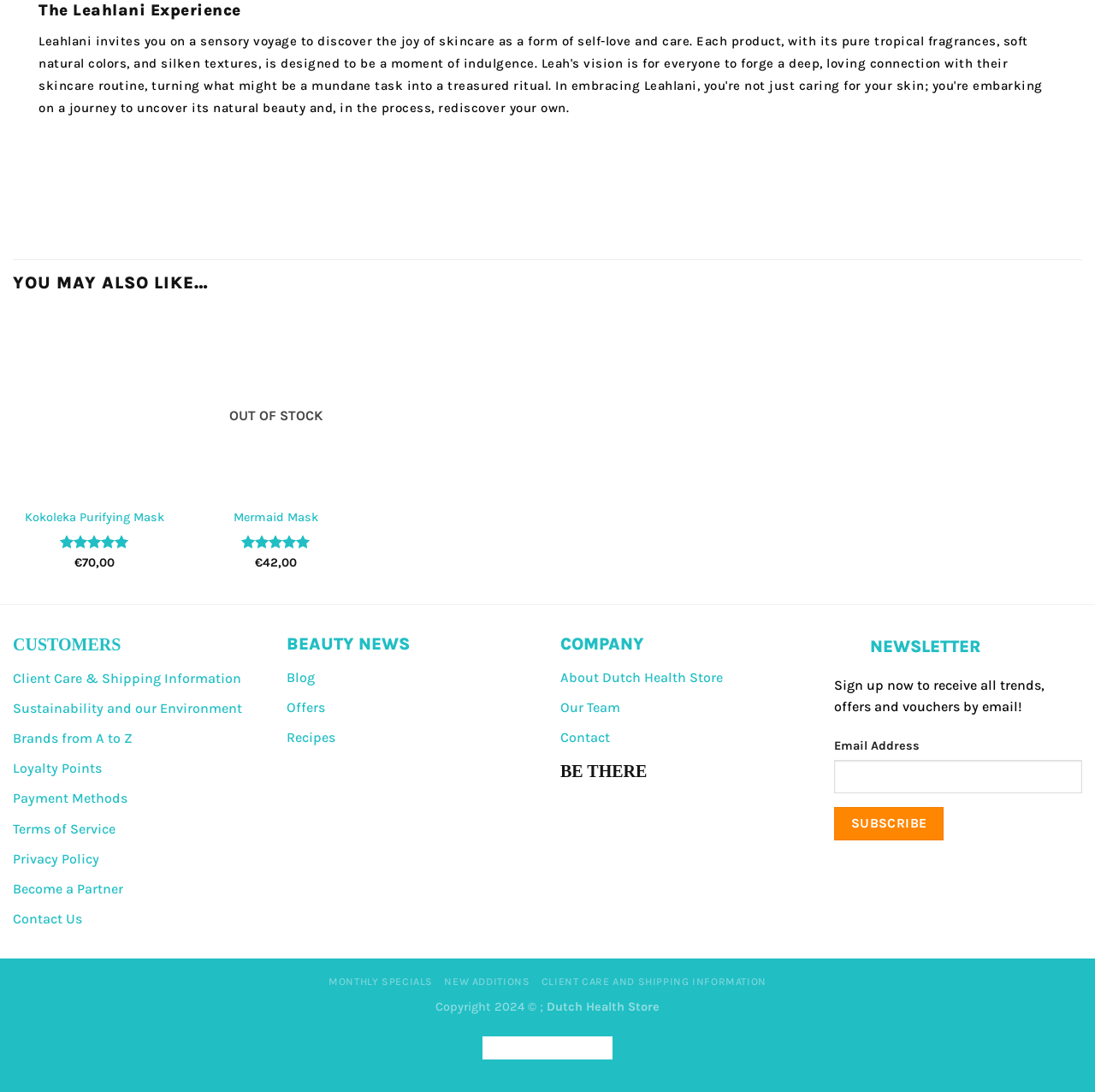Find the bounding box coordinates of the UI element according to this description: "New Additions".

[0.406, 0.894, 0.484, 0.905]